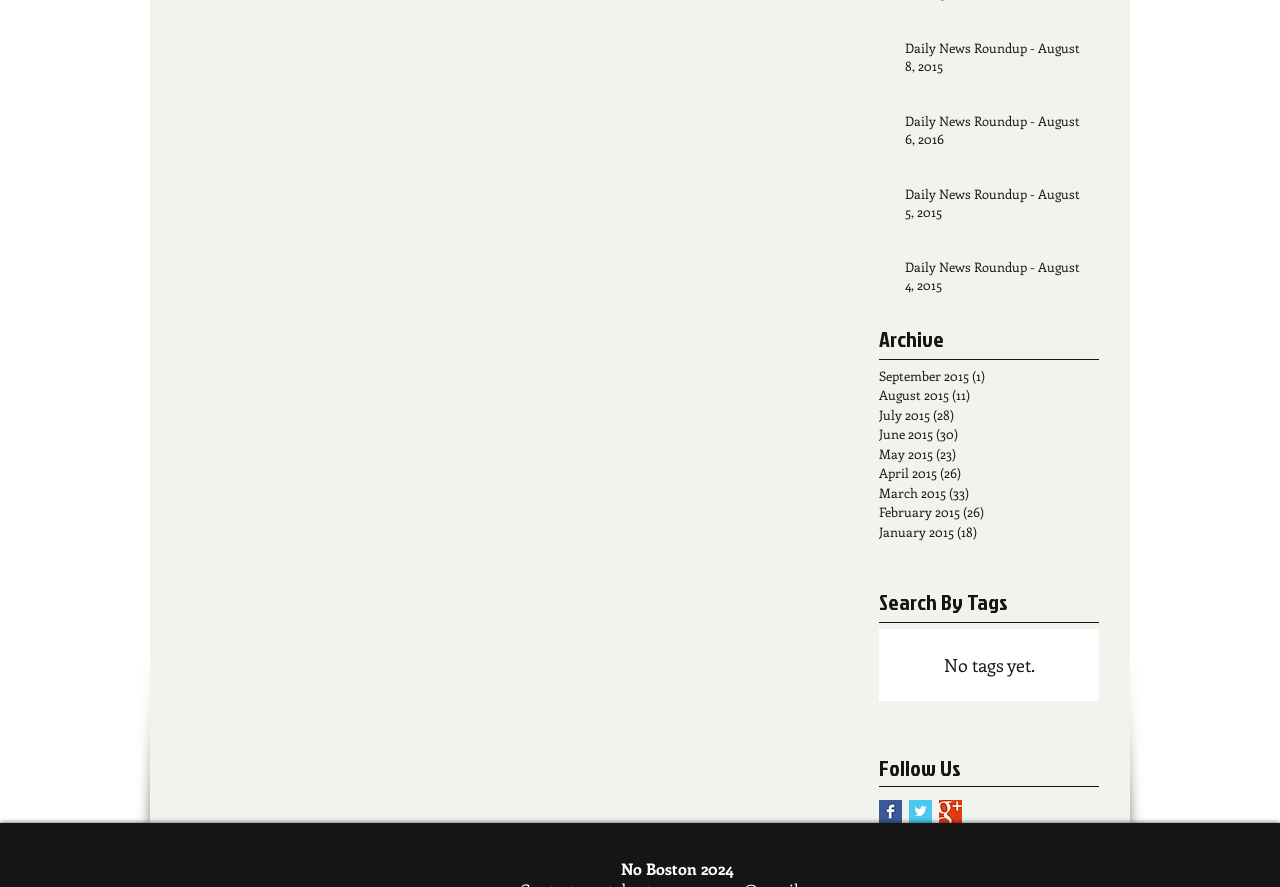What is the name of the website or organization?
Respond with a short answer, either a single word or a phrase, based on the image.

No Boston 2024